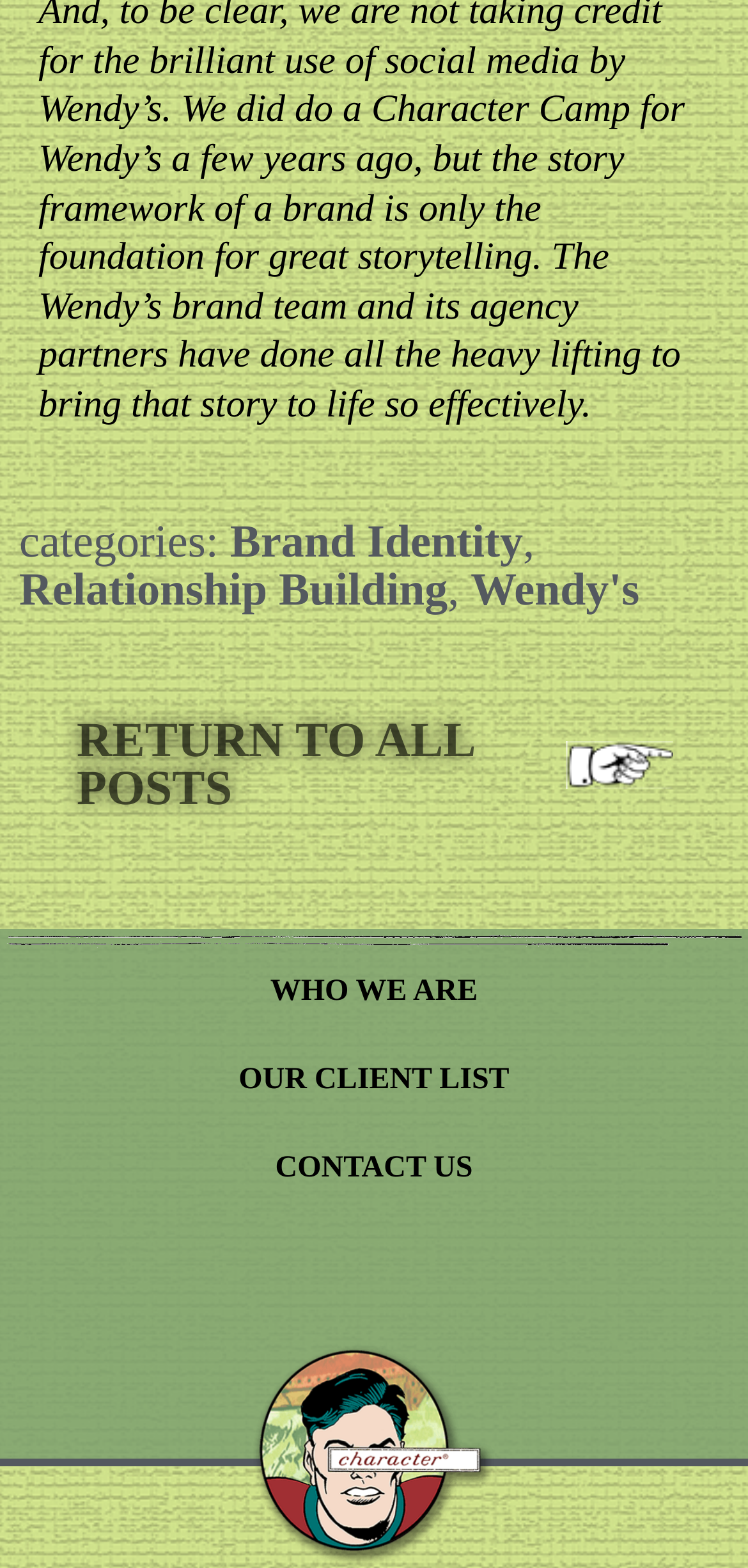Refer to the image and offer a detailed explanation in response to the question: What is the last navigation link at the bottom of the page?

The last navigation link at the bottom of the page is 'CONTACT US' which is a link element located within the contentinfo element with a bounding box of [0.291, 0.717, 0.709, 0.773].